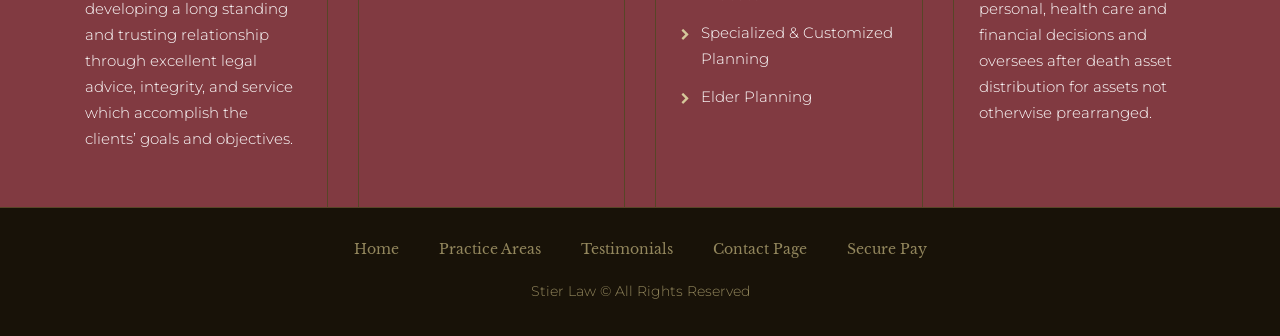Respond to the question below with a single word or phrase: What is the last link in the bottom section?

Secure Pay